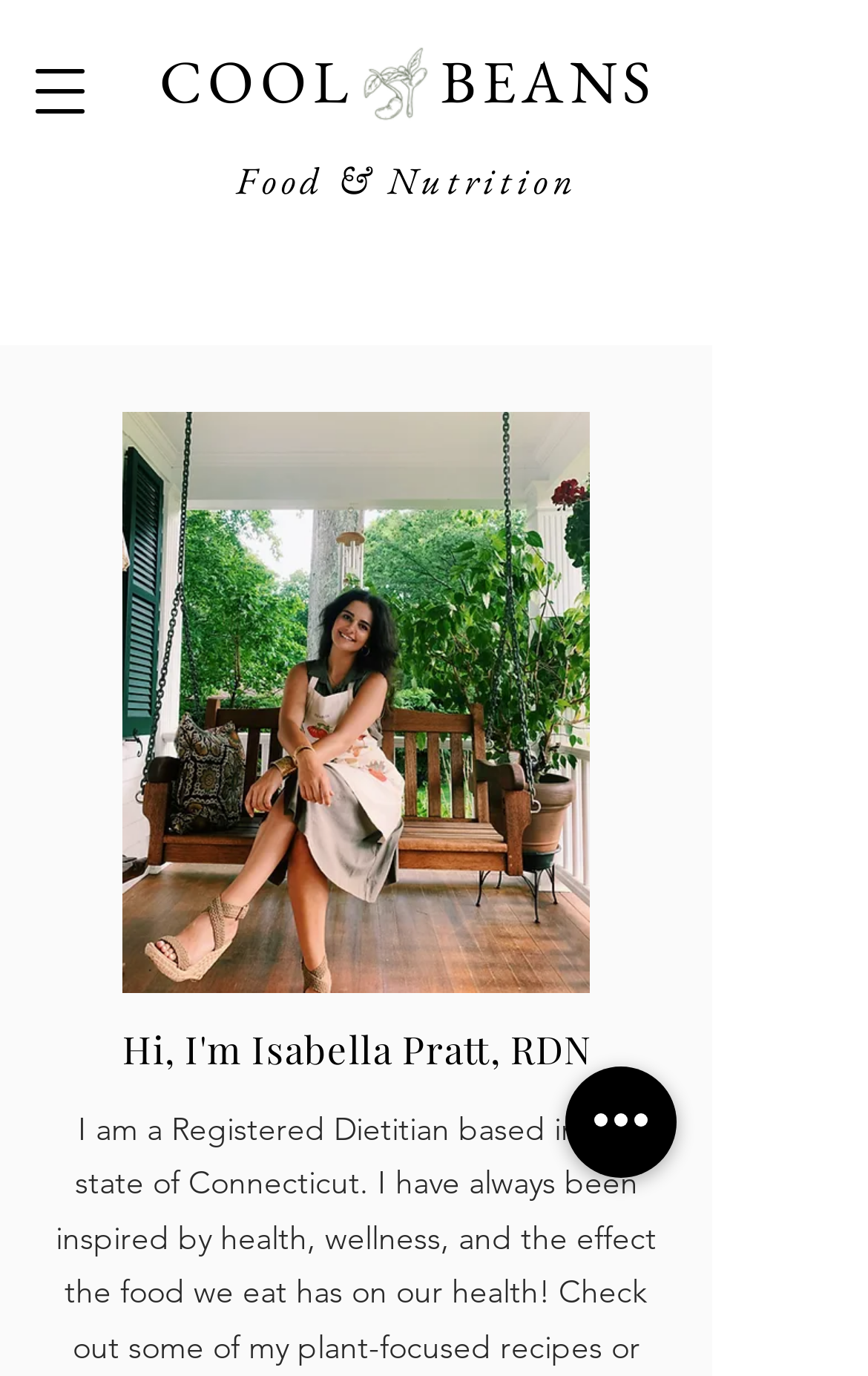Can you look at the image and give a comprehensive answer to the question:
What is the name of the section below the logo?

Below the logo, there is a heading element that says 'Food & Nutrition'. This heading element is a prominent feature that separates the logo from the rest of the content on the webpage.